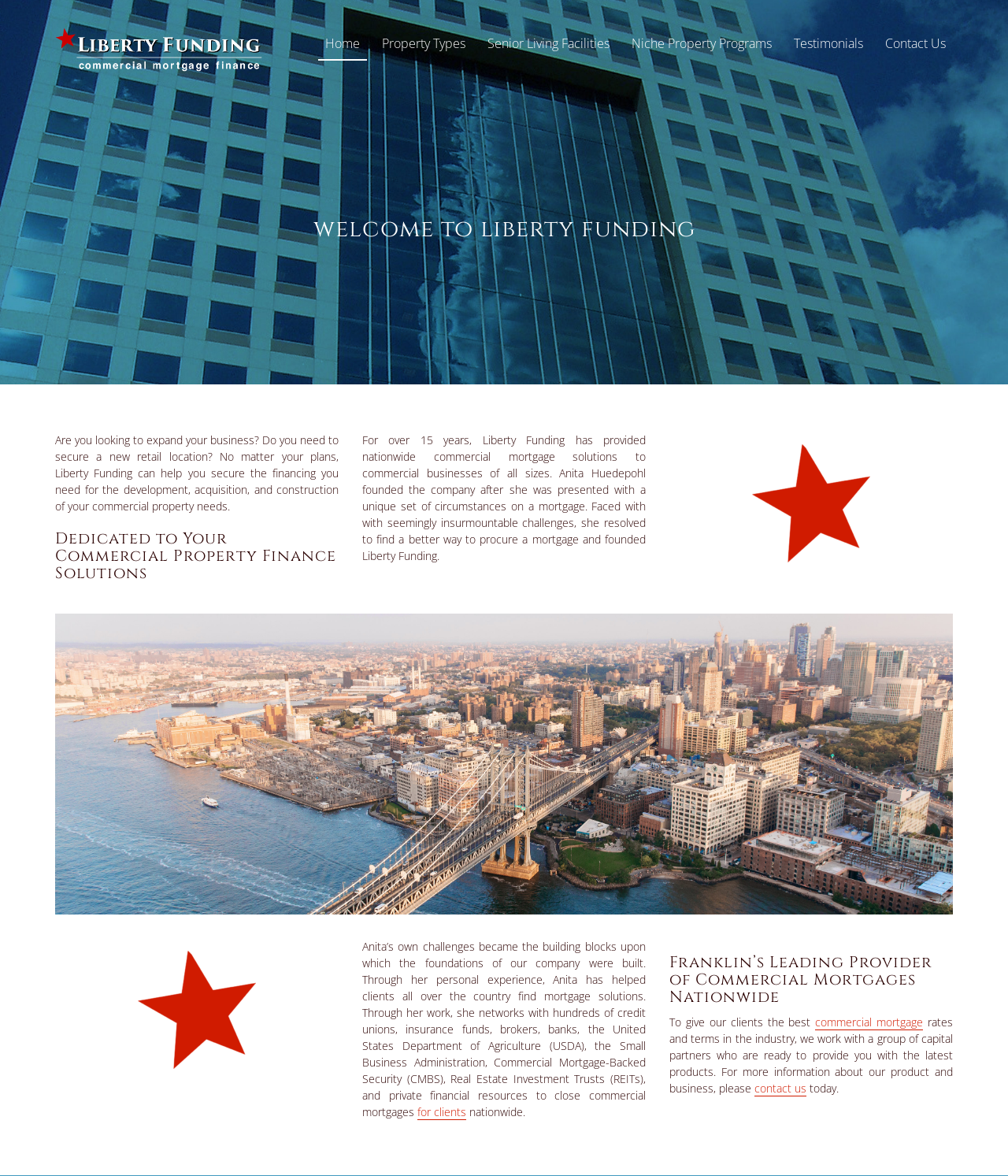Examine the image and give a thorough answer to the following question:
What is the profession of Anita Huedepohl?

According to the StaticText 'For over 15 years, Liberty Funding has provided nationwide commercial mortgage solutions to commercial businesses of all sizes. Anita Huedepohl founded the company after she was presented with a unique set of circumstances on a mortgage.', Anita Huedepohl is the founder of Liberty Funding.